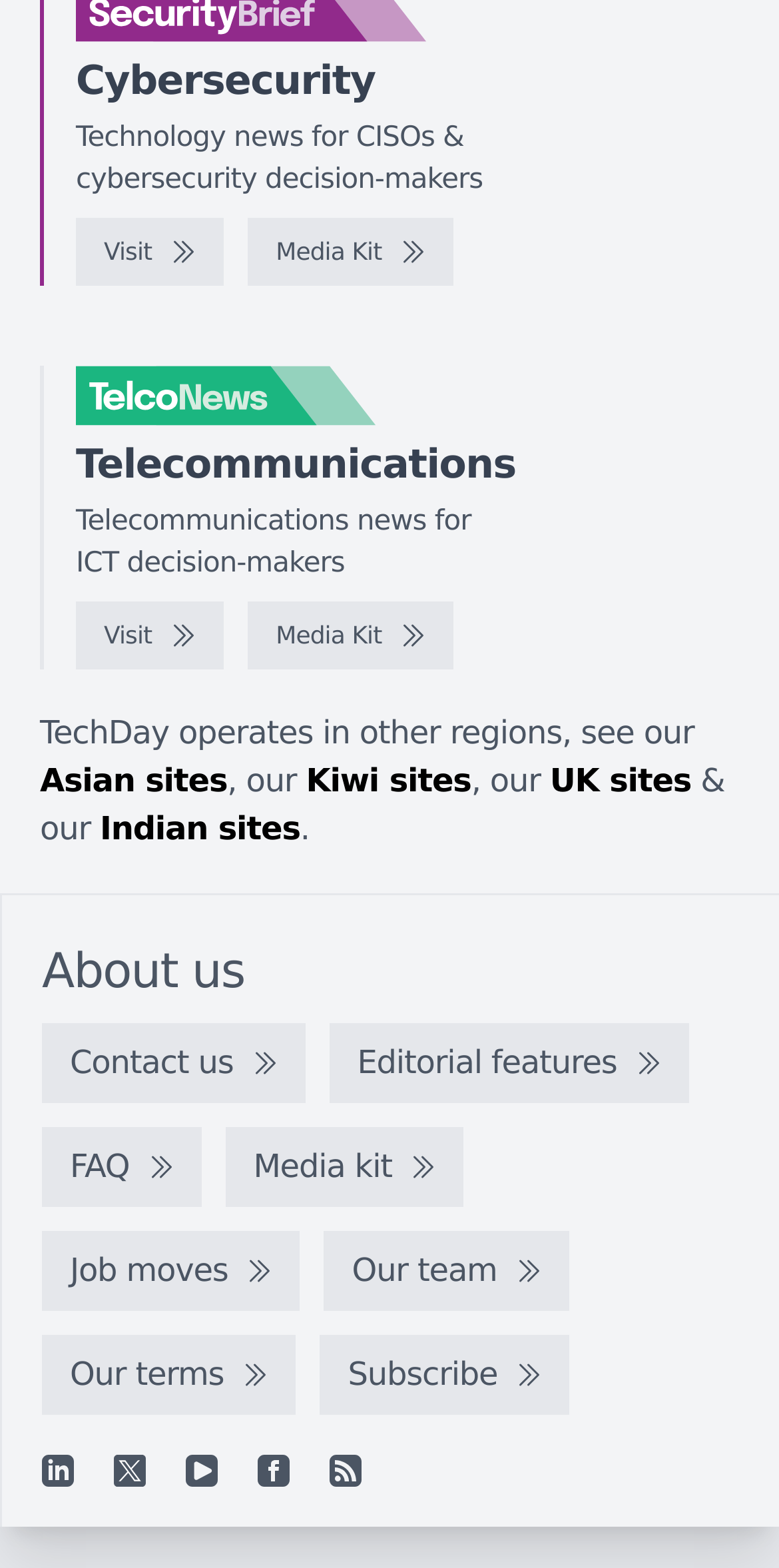Identify and provide the bounding box for the element described by: "UK sites".

[0.706, 0.486, 0.887, 0.51]